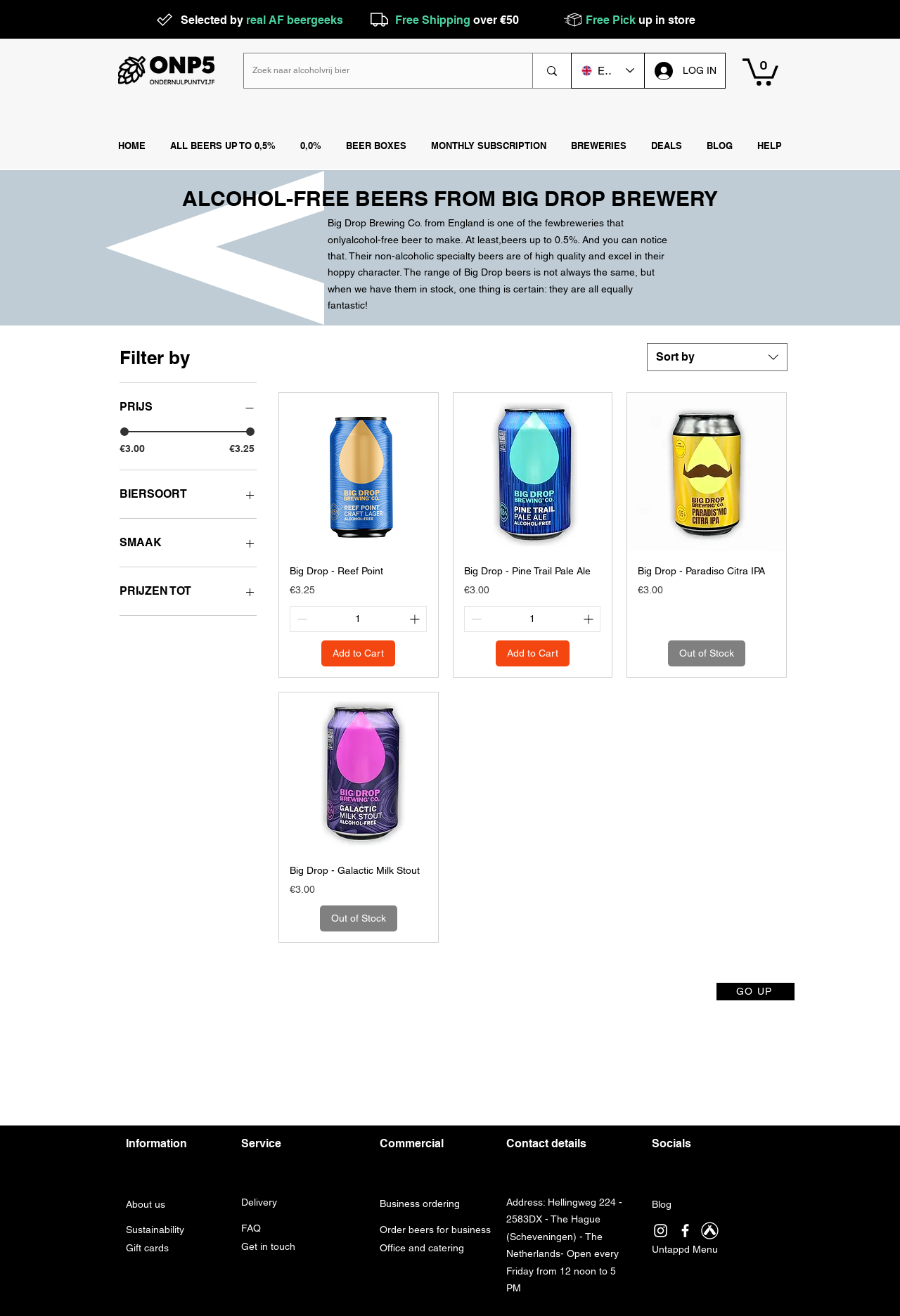Could you highlight the region that needs to be clicked to execute the instruction: "View Big Drop - Pine Trail Pale Ale details"?

[0.504, 0.298, 0.68, 0.419]